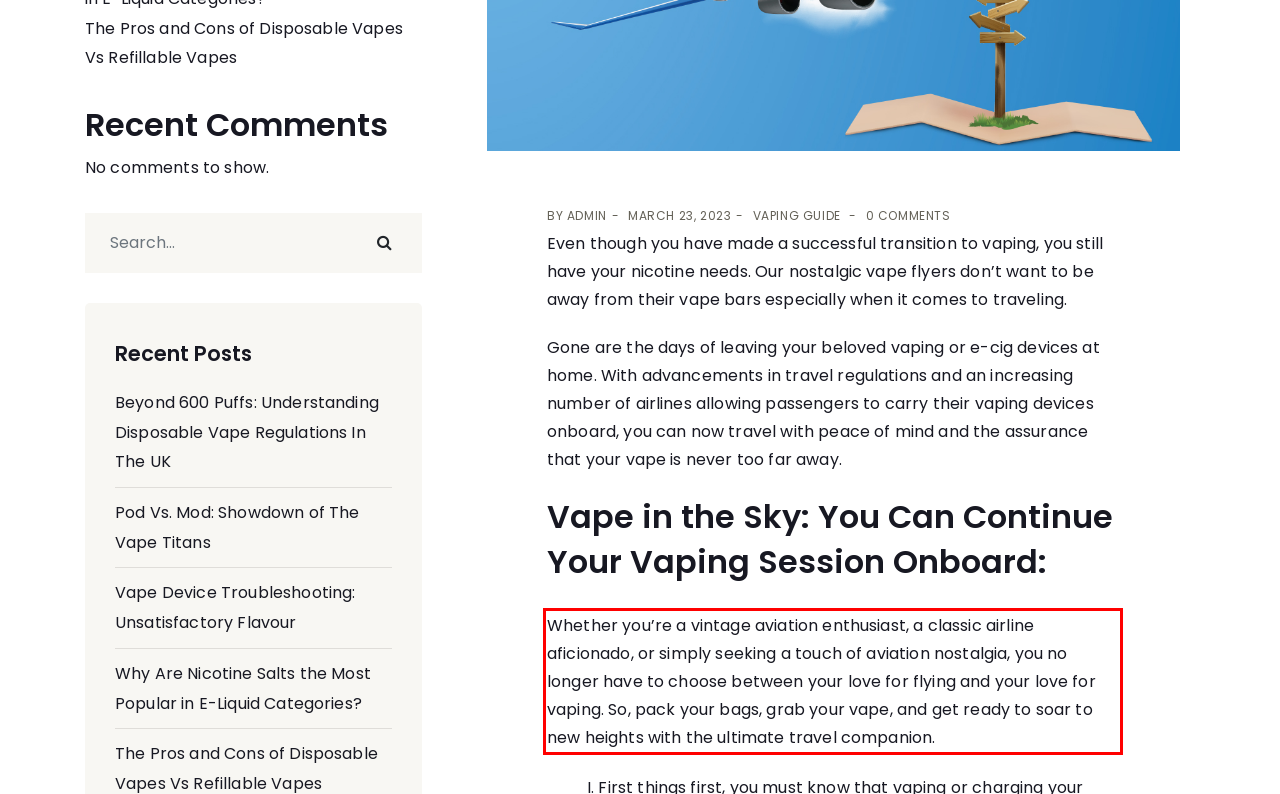Identify and transcribe the text content enclosed by the red bounding box in the given screenshot.

Whether you’re a vintage aviation enthusiast, a classic airline aficionado, or simply seeking a touch of aviation nostalgia, you no longer have to choose between your love for flying and your love for vaping. So, pack your bags, grab your vape, and get ready to soar to new heights with the ultimate travel companion.